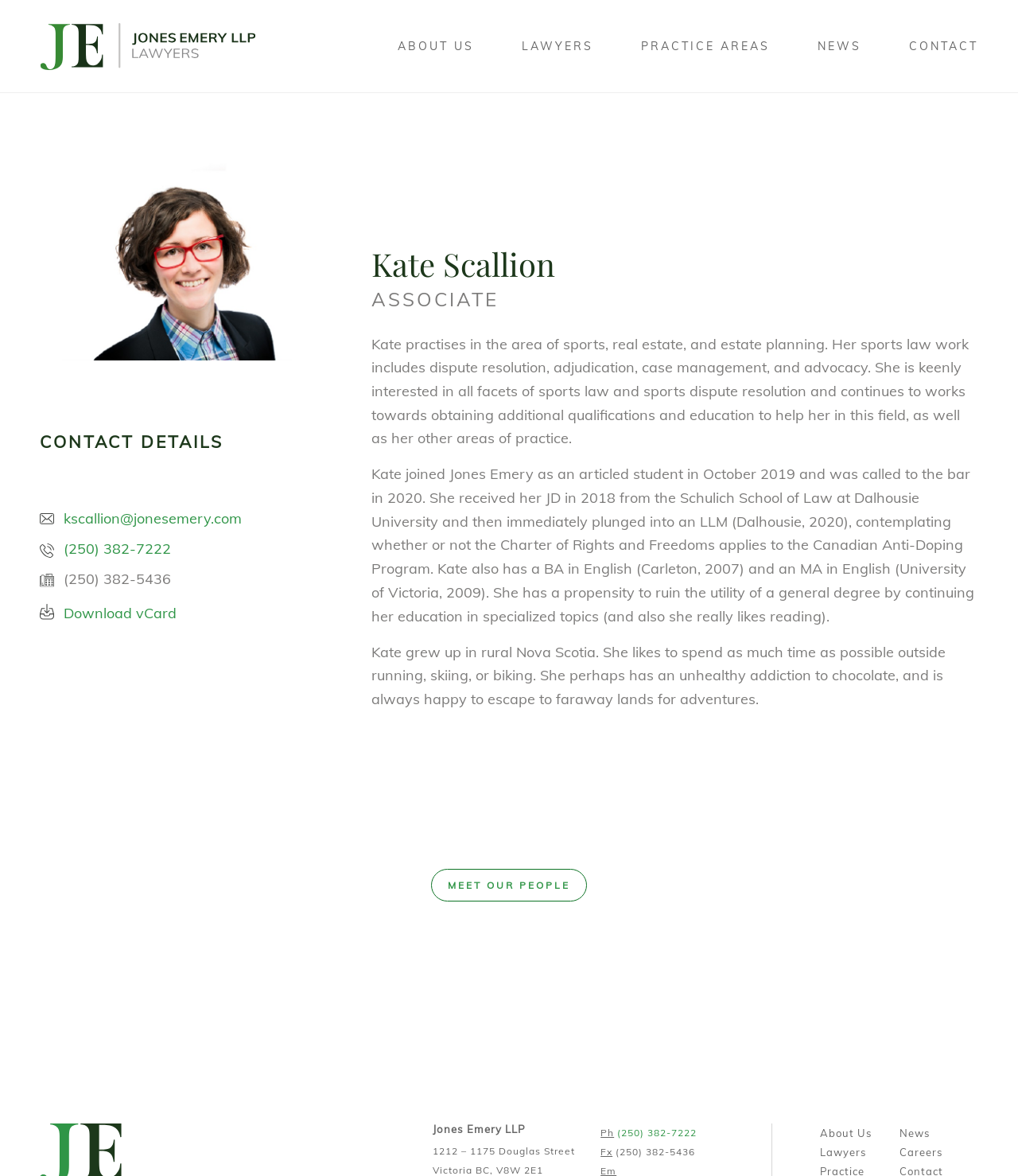Where is Jones Emery LLP located?
Answer the question with detailed information derived from the image.

The webpage lists the address of Jones Emery LLP as 1212 – 1175 Douglas Street, Victoria BC, V8W 2E1, indicating that the law firm is located in Victoria, BC.